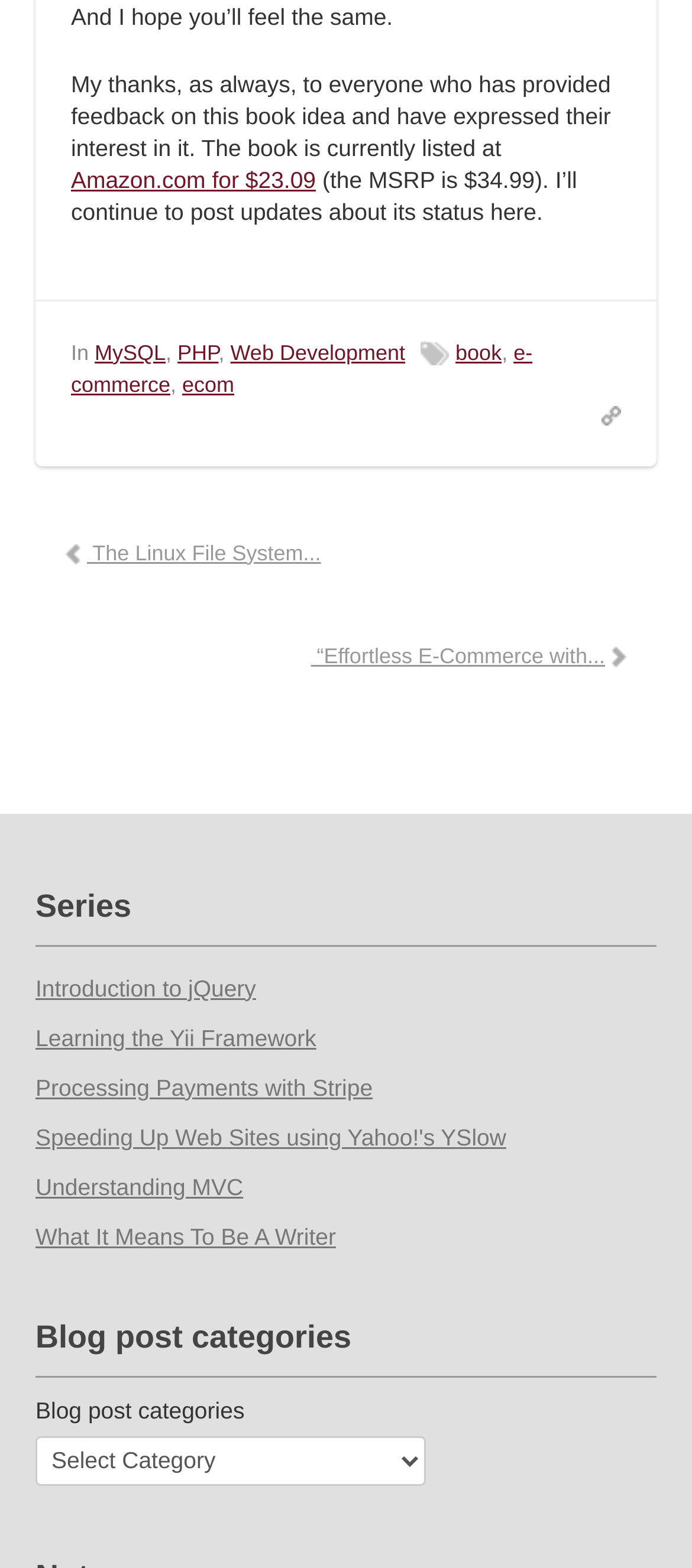What is the title of the second book in the series?
Please answer using one word or phrase, based on the screenshot.

Learning the Yii Framework